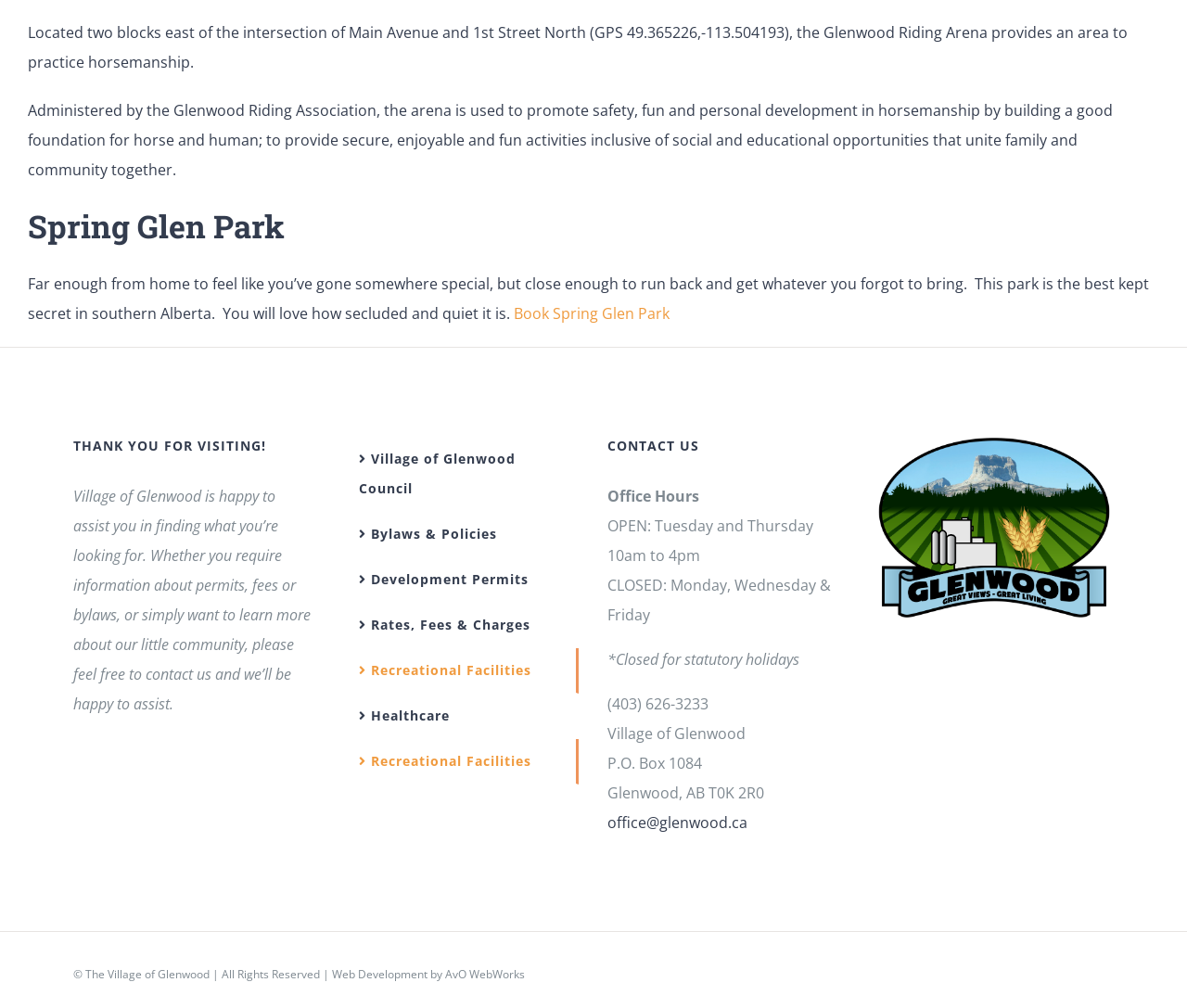Could you find the bounding box coordinates of the clickable area to complete this instruction: "View the Village of Glenwood logo"?

[0.737, 0.437, 0.938, 0.457]